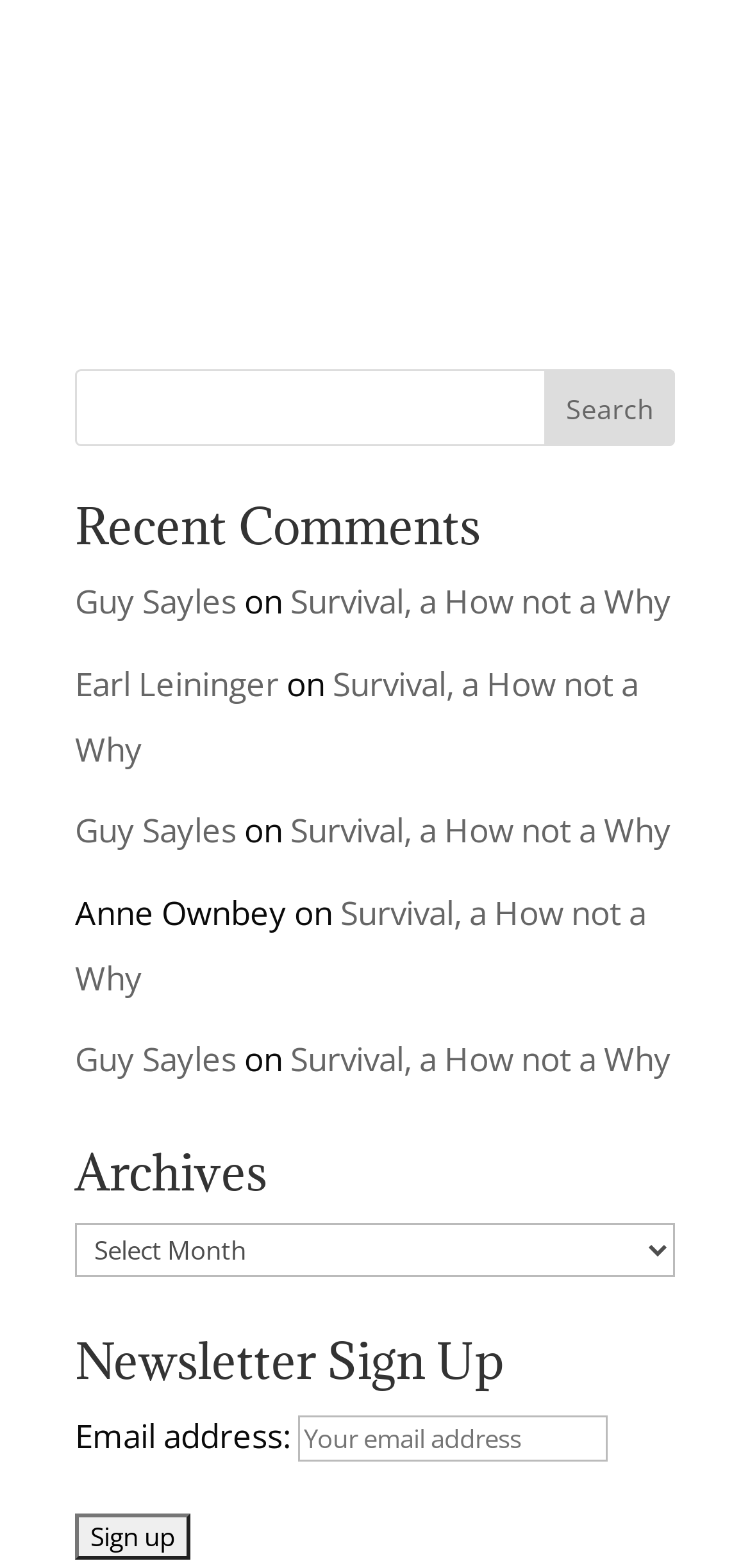Determine the bounding box coordinates of the clickable area required to perform the following instruction: "Select an archive". The coordinates should be represented as four float numbers between 0 and 1: [left, top, right, bottom].

[0.1, 0.781, 0.9, 0.815]